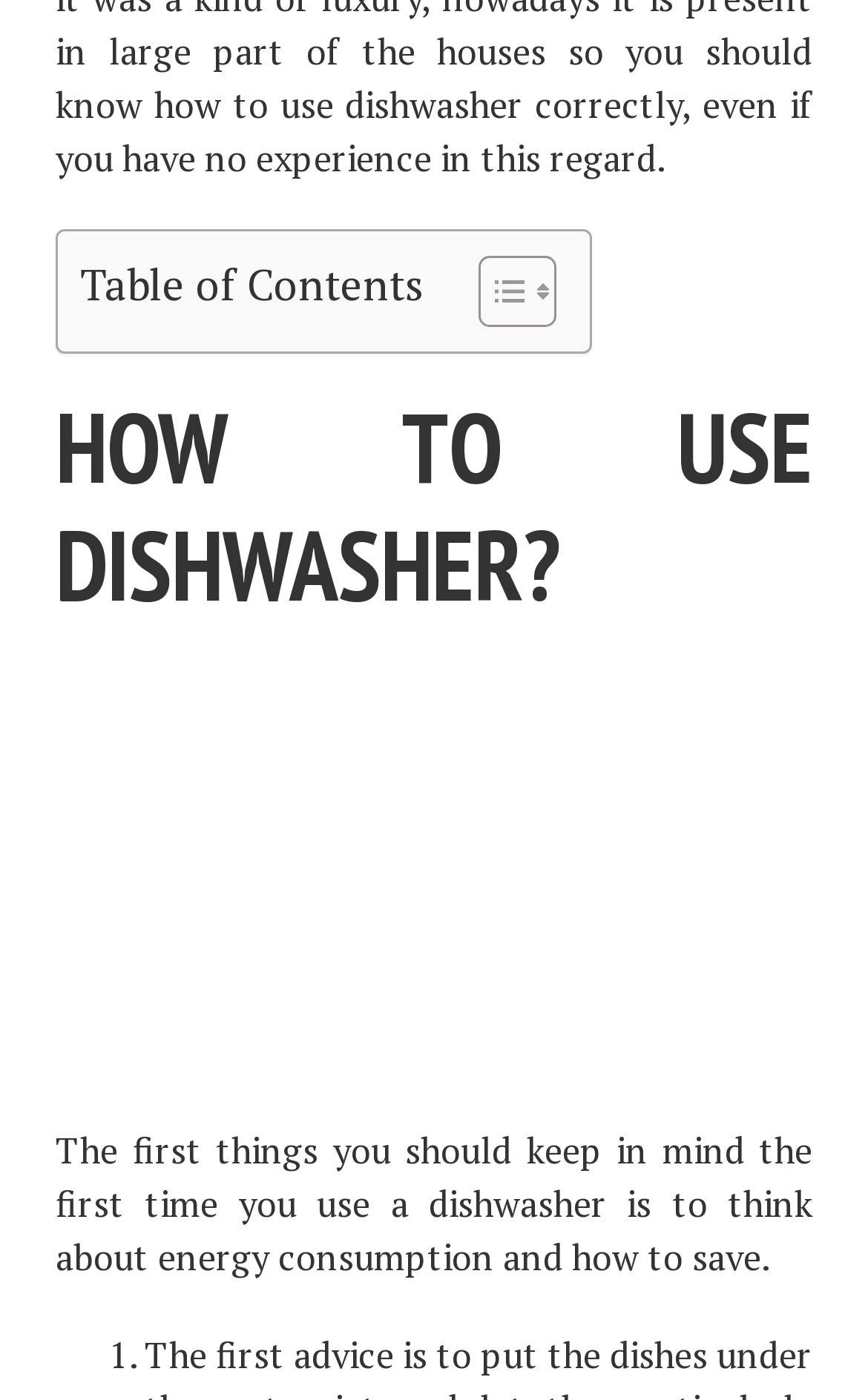Identify the bounding box coordinates for the element that needs to be clicked to fulfill this instruction: "Search for something". Provide the coordinates in the format of four float numbers between 0 and 1: [left, top, right, bottom].

[0.051, 0.71, 0.949, 0.767]